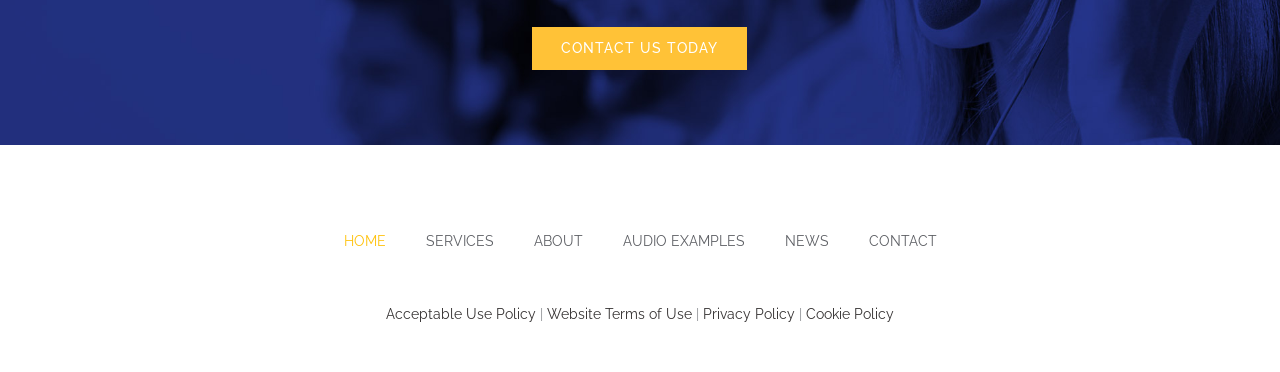Determine the bounding box coordinates for the area you should click to complete the following instruction: "Read Acceptable Use Policy".

[0.302, 0.822, 0.419, 0.865]